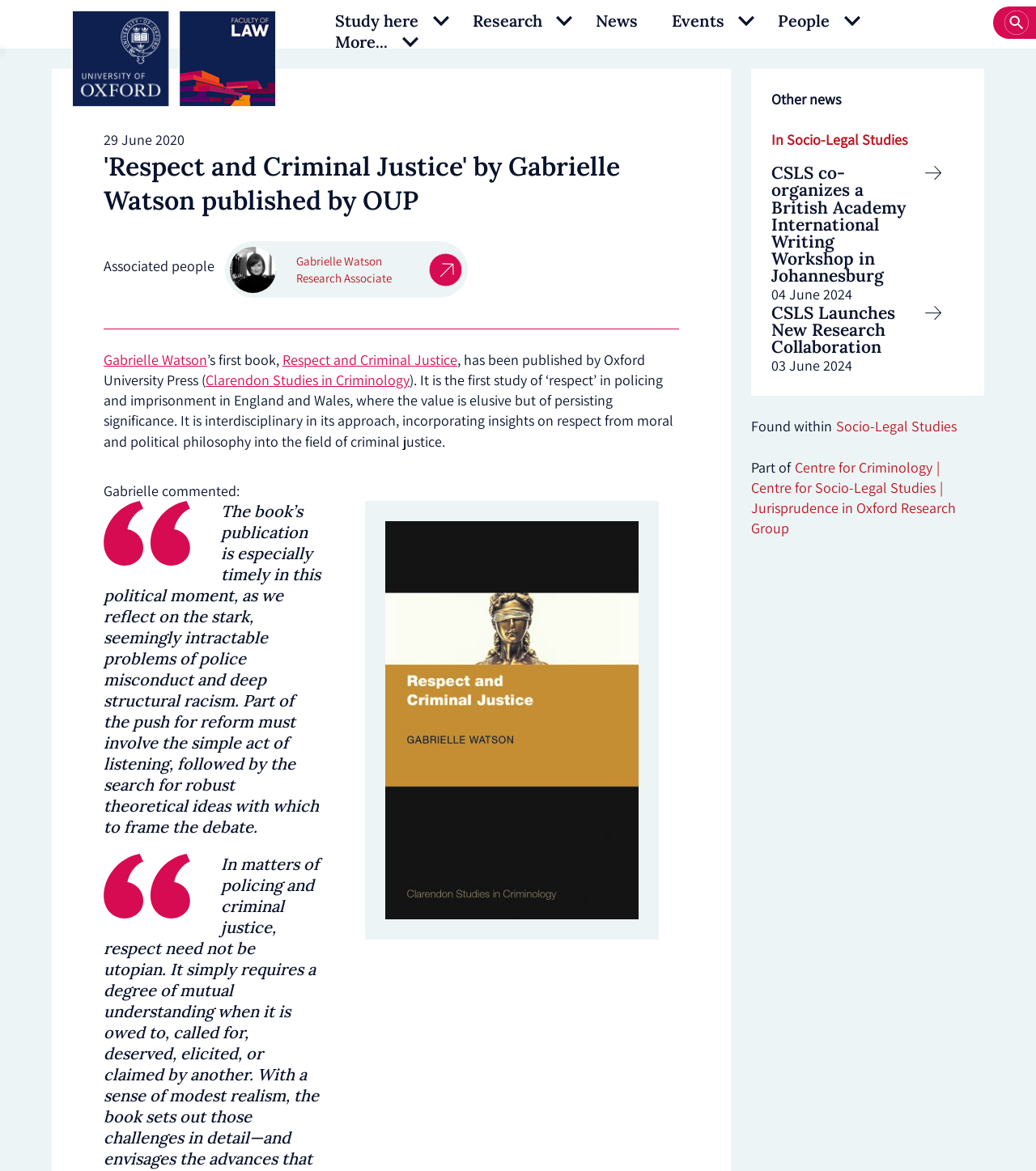Give a short answer using one word or phrase for the question:
What is the name of the book?

Respect and Criminal Justice